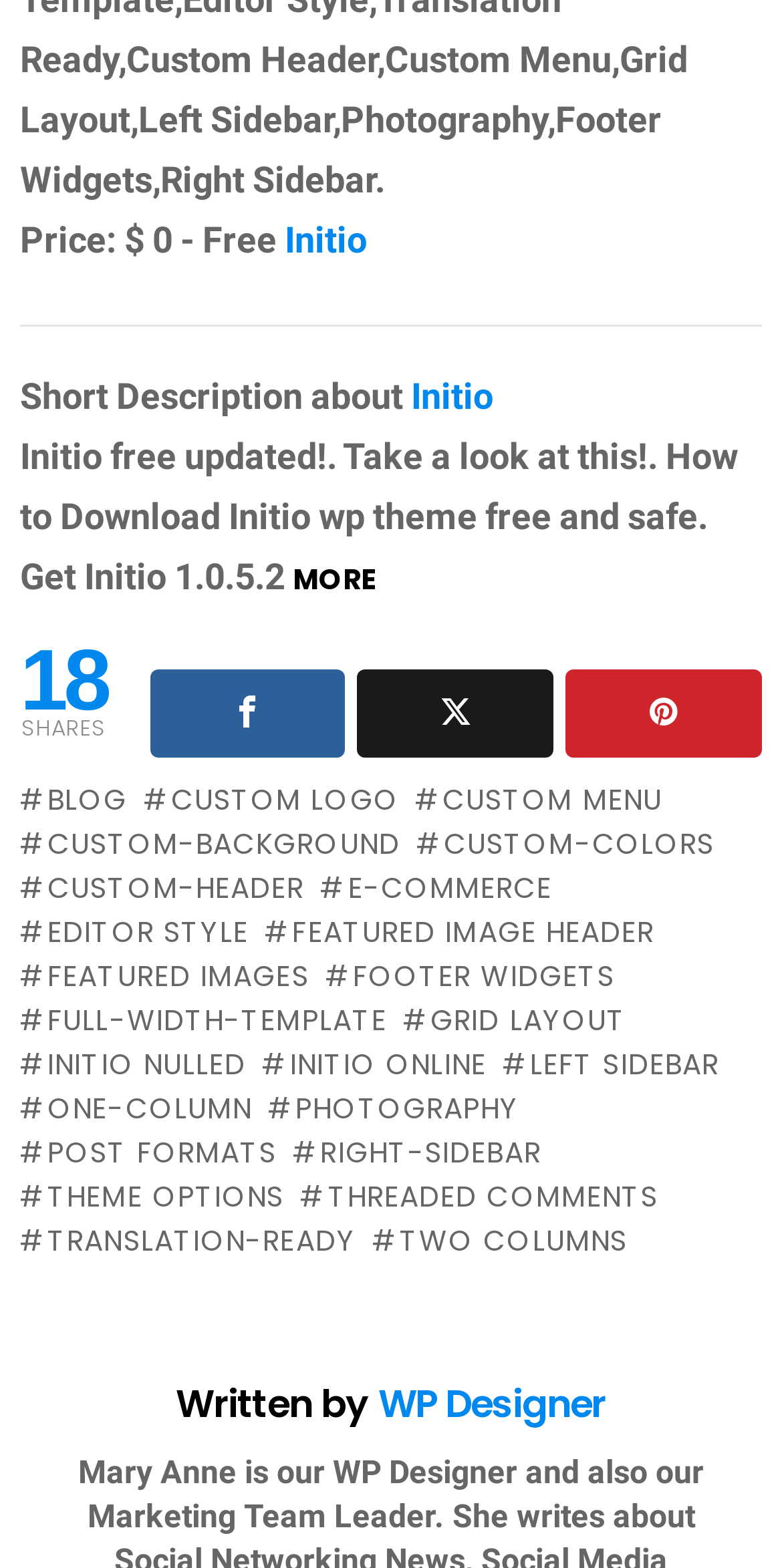What is the price of Initio?
Based on the image, please offer an in-depth response to the question.

The price of Initio is mentioned as 'Price: $ - Free' at the top of the webpage, indicating that it is available for free.